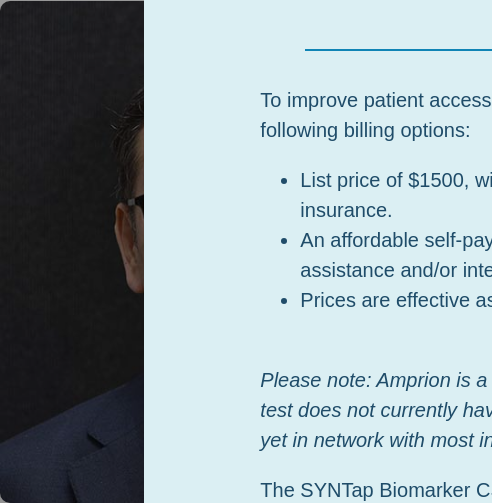Answer the question below in one word or phrase:
Is Amprion a Medicare-participating provider?

Yes